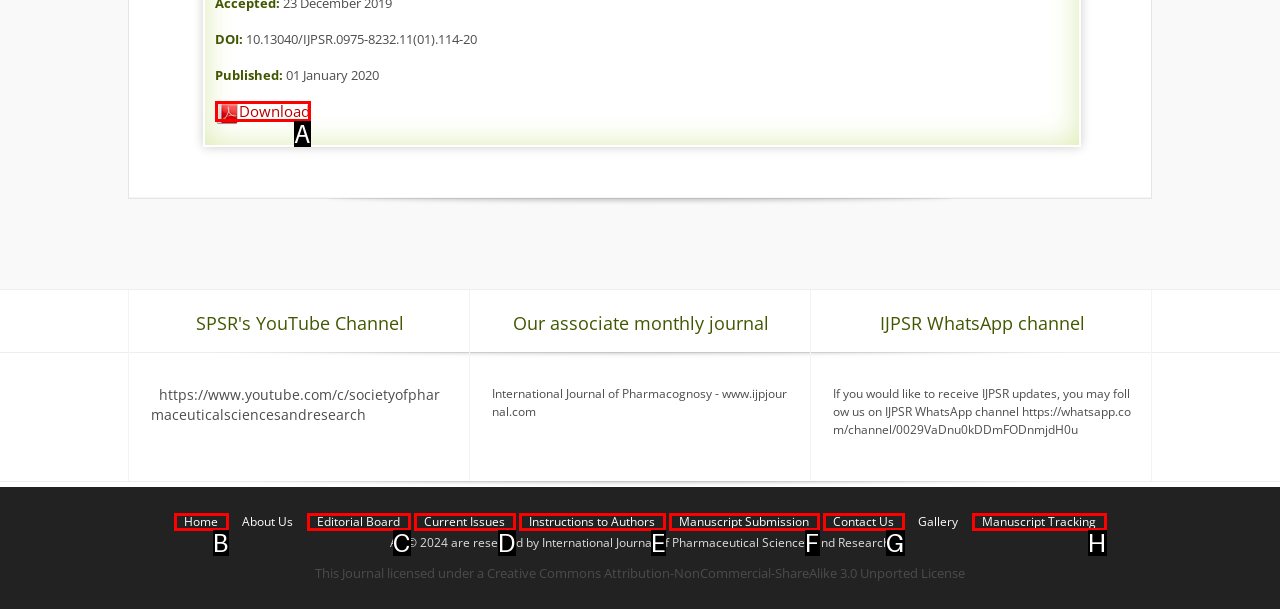Find the UI element described as: Instructions to Authors
Reply with the letter of the appropriate option.

E